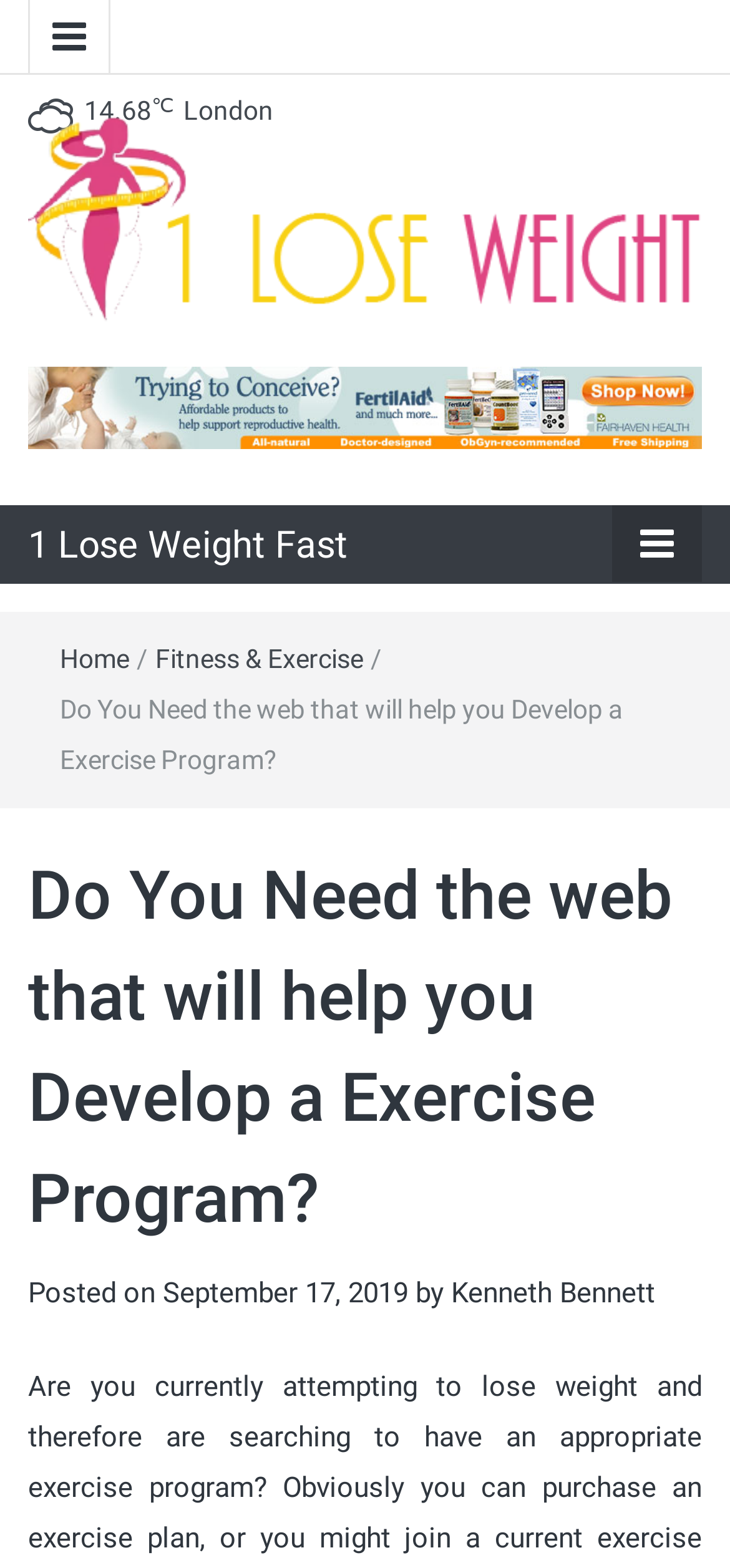Could you find the bounding box coordinates of the clickable area to complete this instruction: "visit the author's page"?

[0.618, 0.814, 0.897, 0.836]